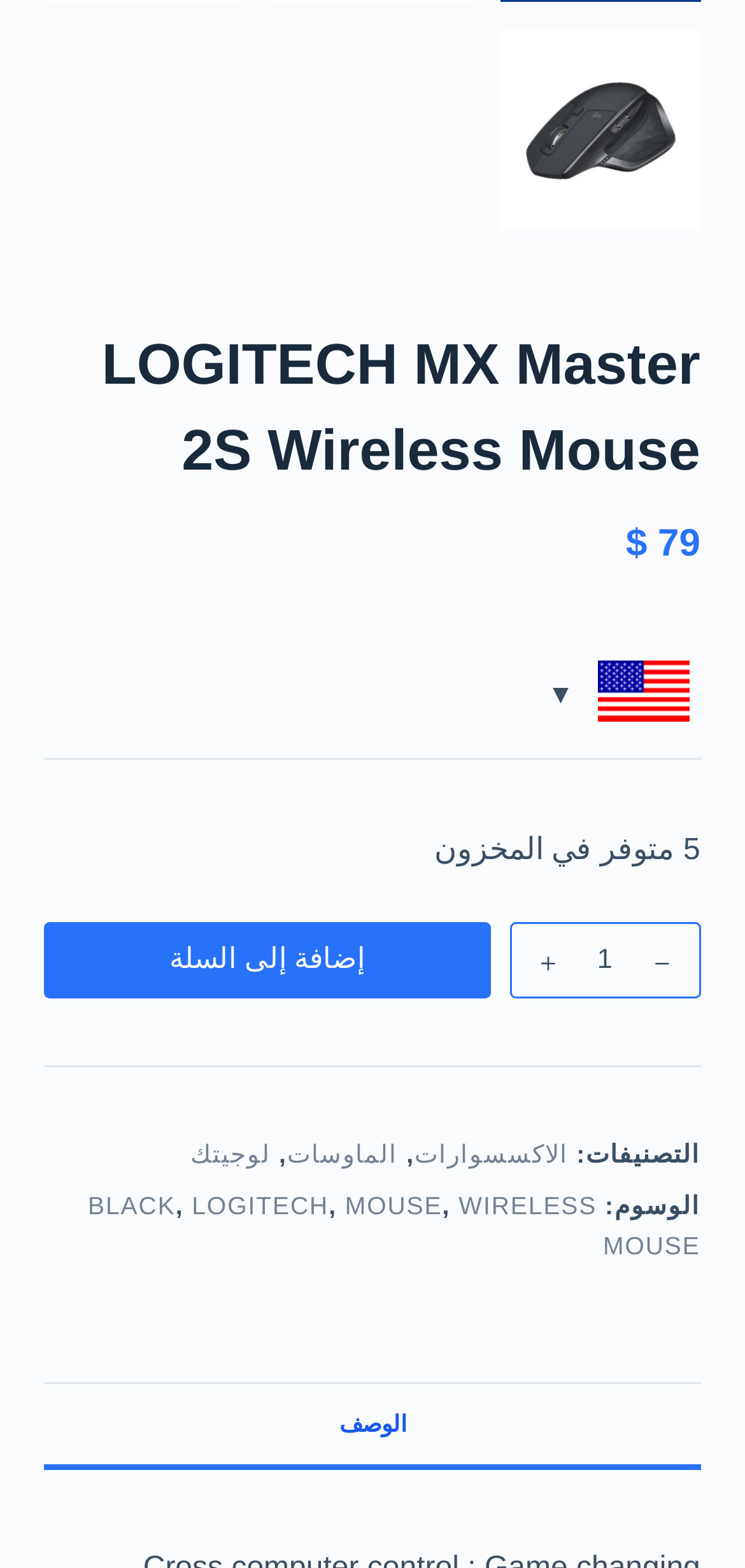Predict the bounding box of the UI element that fits this description: "إضافة إلى السلة".

[0.06, 0.588, 0.658, 0.637]